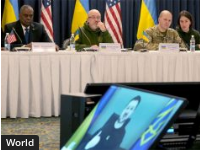Provide a one-word or short-phrase response to the question:
How many officials are seated at the table?

Four